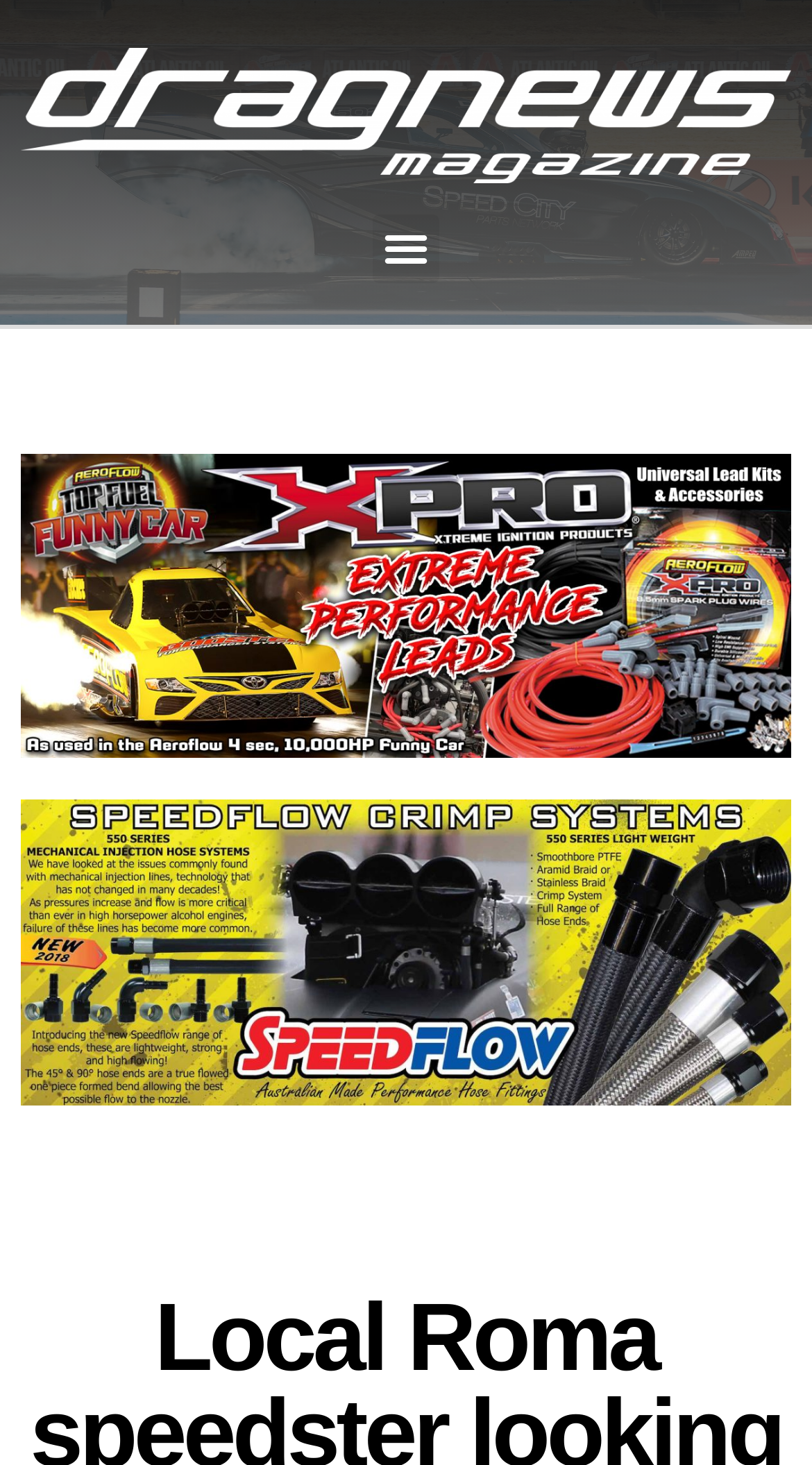Determine the bounding box coordinates (top-left x, top-left y, bottom-right x, bottom-right y) of the UI element described in the following text: Menu

[0.458, 0.146, 0.542, 0.193]